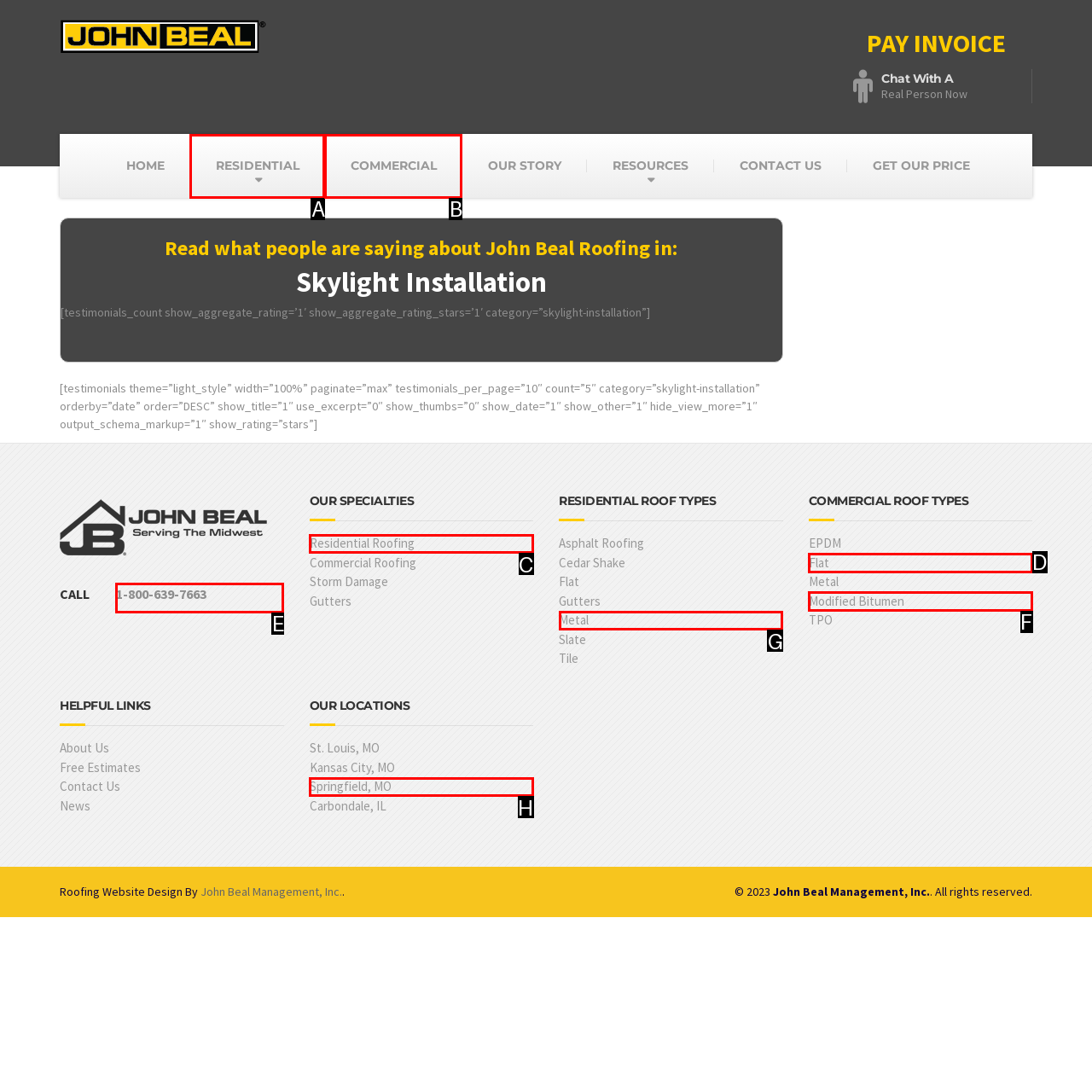Specify which UI element should be clicked to accomplish the task: Contact us by calling 1-800-639-7663. Answer with the letter of the correct choice.

E